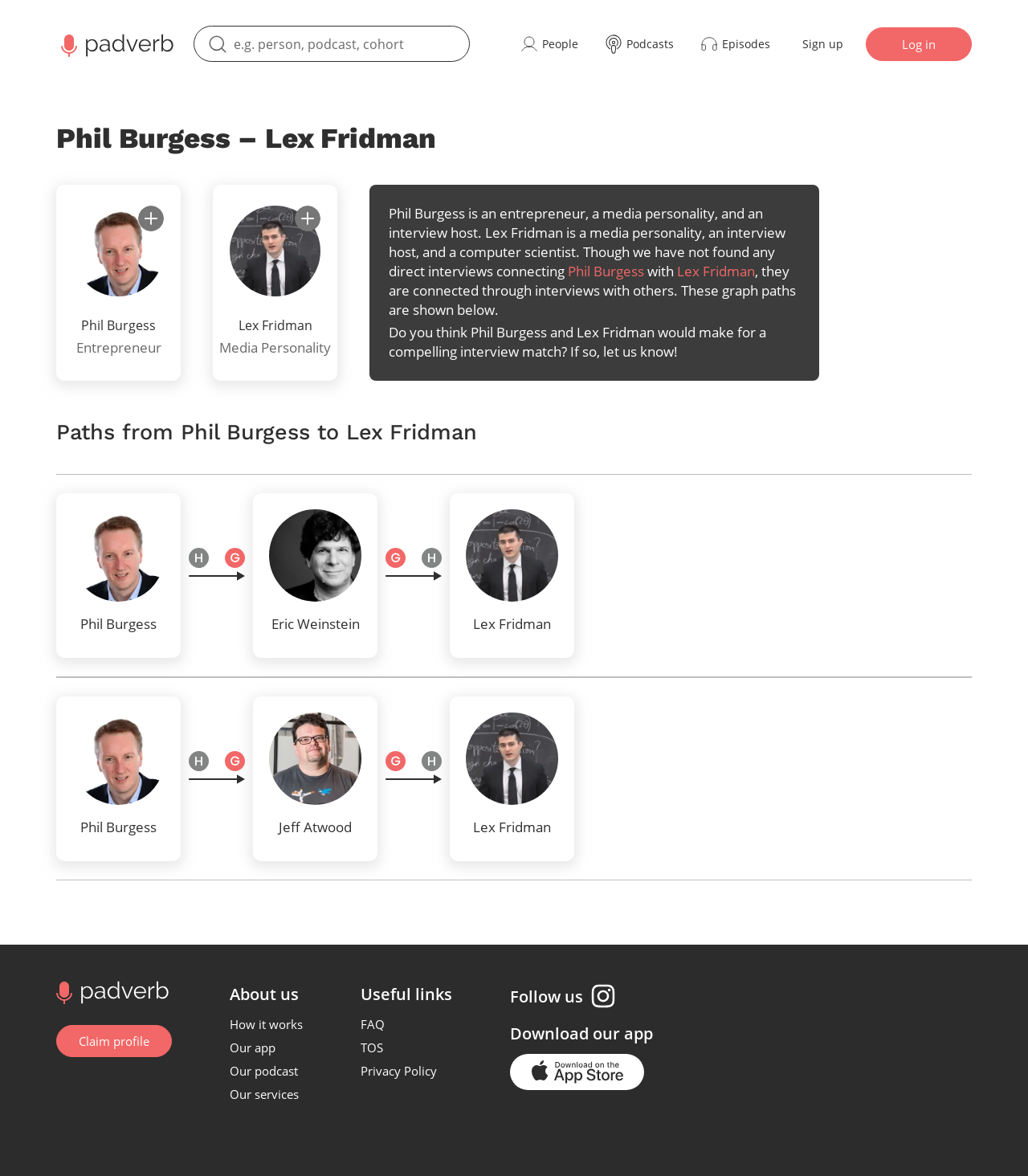Please provide a one-word or short phrase answer to the question:
How many paths are shown from Phil Burgess to Lex Fridman?

2